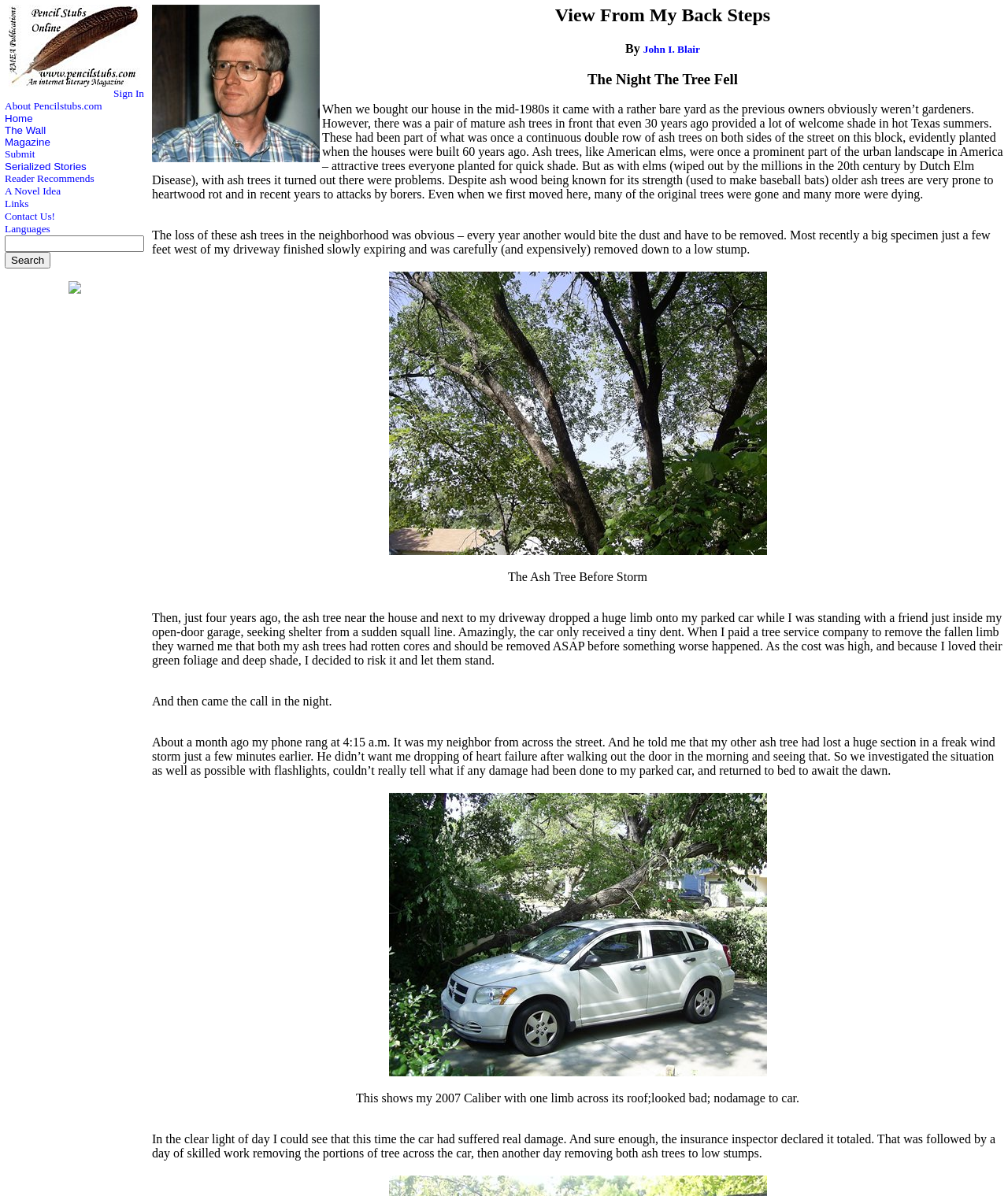Respond to the question below with a single word or phrase: What is the story about?

A tree falling